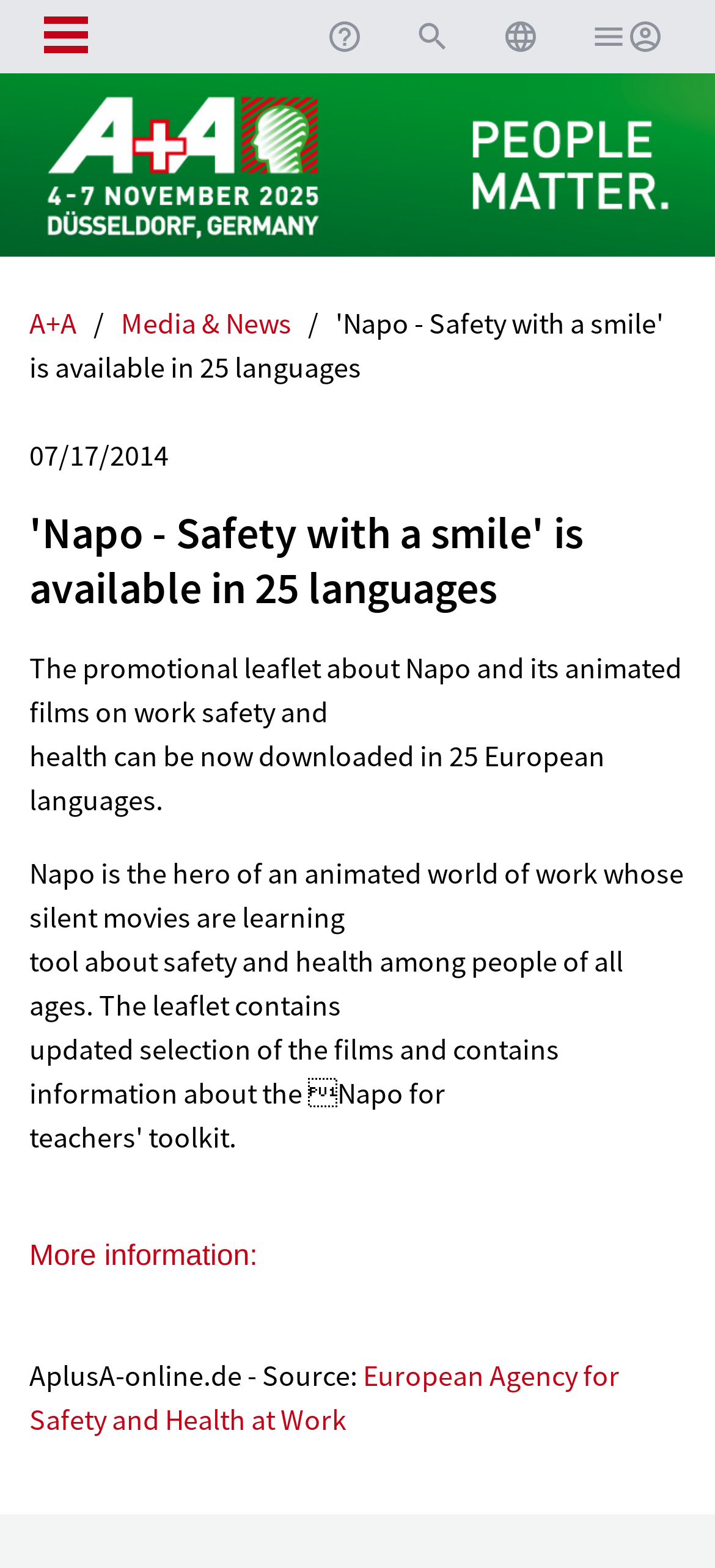What is the topic of the promotional leaflet mentioned on the webpage?
Based on the screenshot, respond with a single word or phrase.

work safety and health